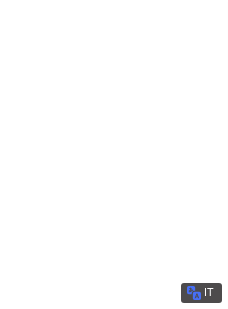Offer a meticulous description of the image.

The image depicts the cover of the magazine titled "Internazionale Kids – Maggio 2024." It features bright and engaging artwork designed to appeal to children and is part of a series of magazines targeted at young readers. This edition is intended for the month of May 2024, indicating its relevance to current events and topics of interest to kids. The layout suggests that it belongs to a vibrant collection aimed at sparking curiosity and enjoyment in children through informative and entertaining content.